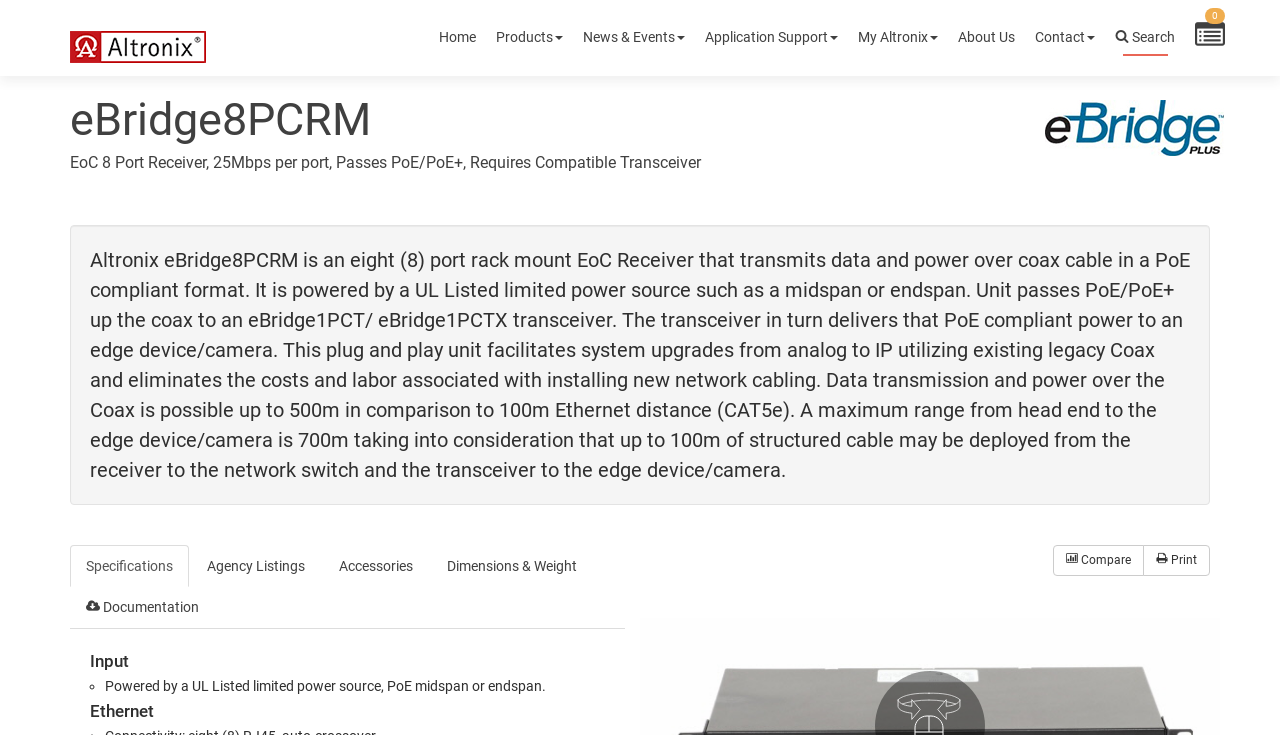Mark the bounding box of the element that matches the following description: "alt="Altronix Logo"".

[0.055, 0.048, 0.161, 0.076]